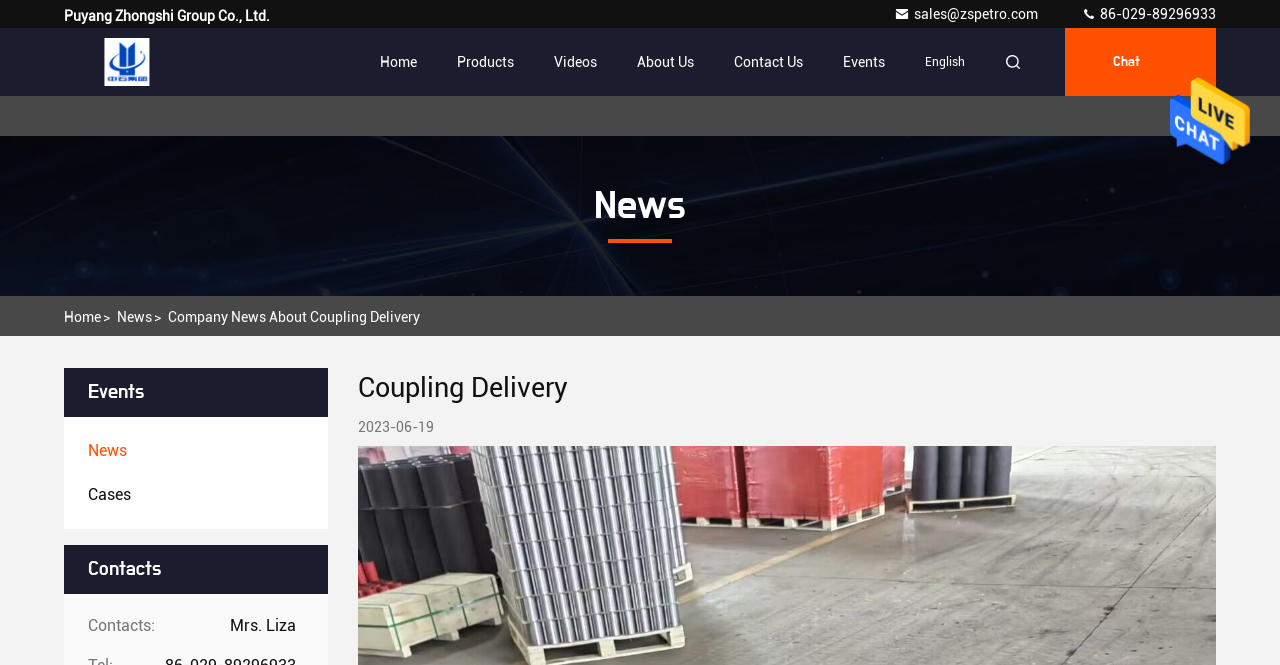Determine the coordinates of the bounding box that should be clicked to complete the instruction: "View company news". The coordinates should be represented by four float numbers between 0 and 1: [left, top, right, bottom].

[0.091, 0.462, 0.119, 0.492]